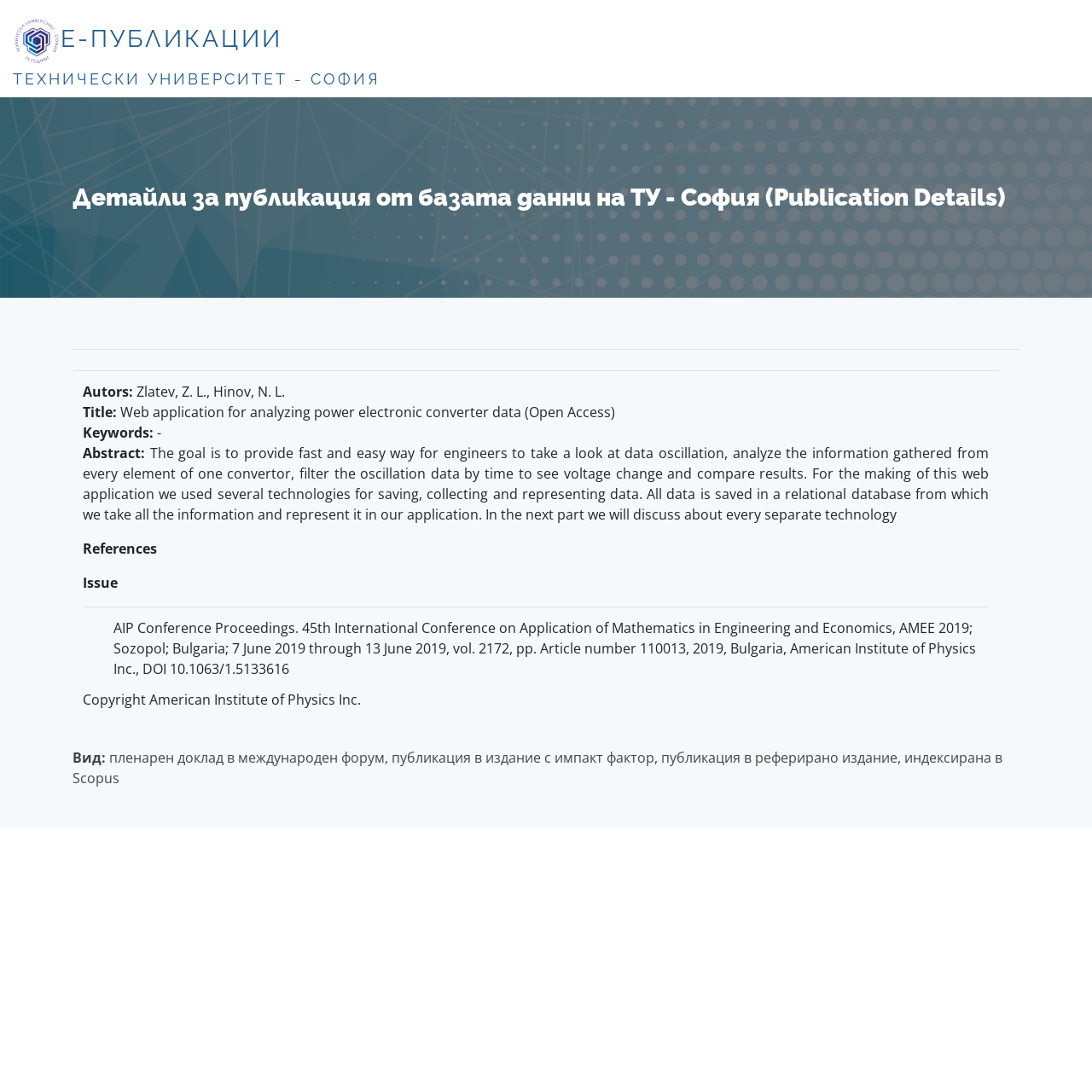What is the copyright holder of the publication?
From the screenshot, provide a brief answer in one word or phrase.

American Institute of Physics Inc.